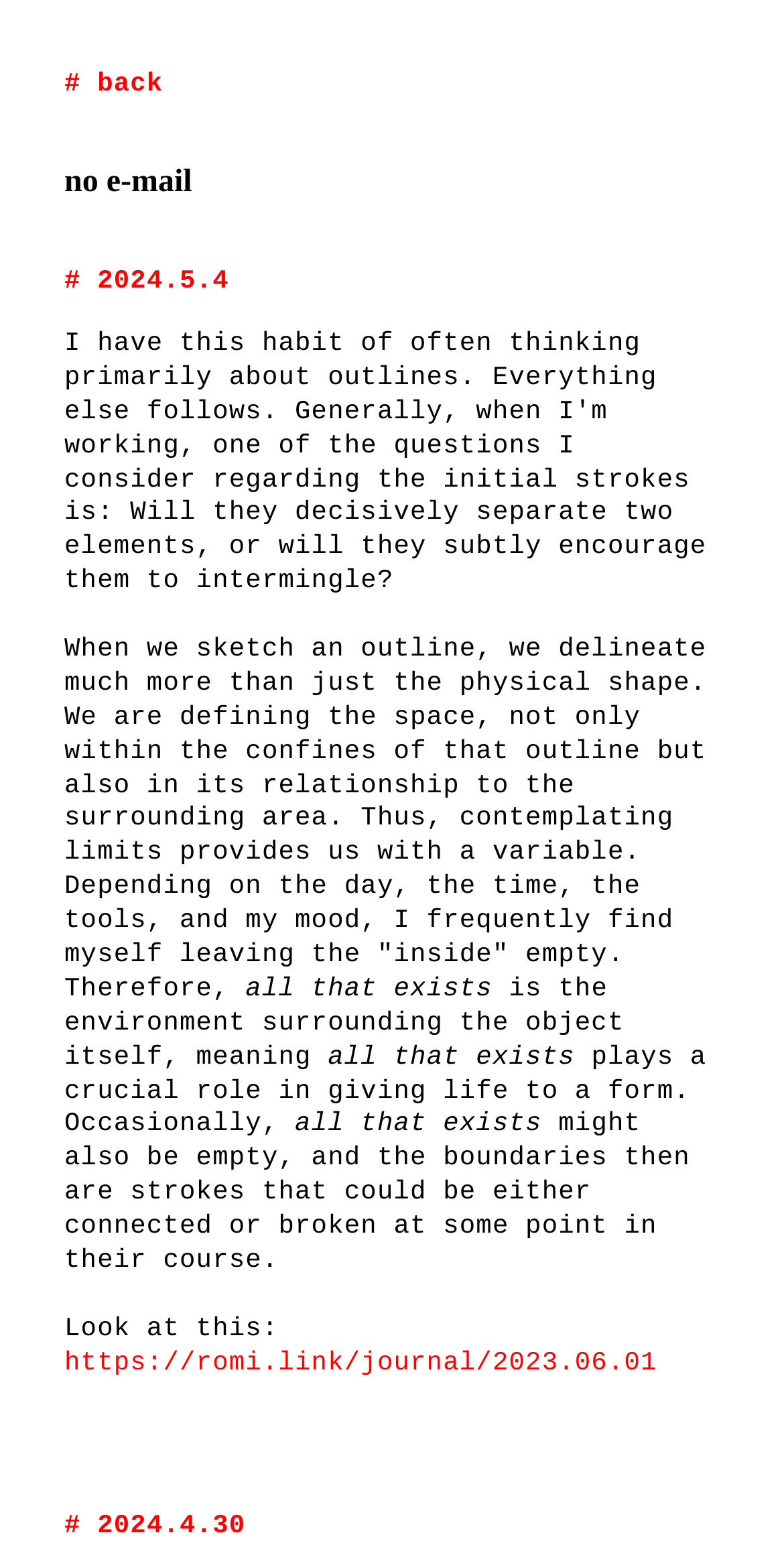Please provide the bounding box coordinates for the UI element as described: "# back". The coordinates must be four floats between 0 and 1, represented as [left, top, right, bottom].

[0.082, 0.044, 0.208, 0.064]